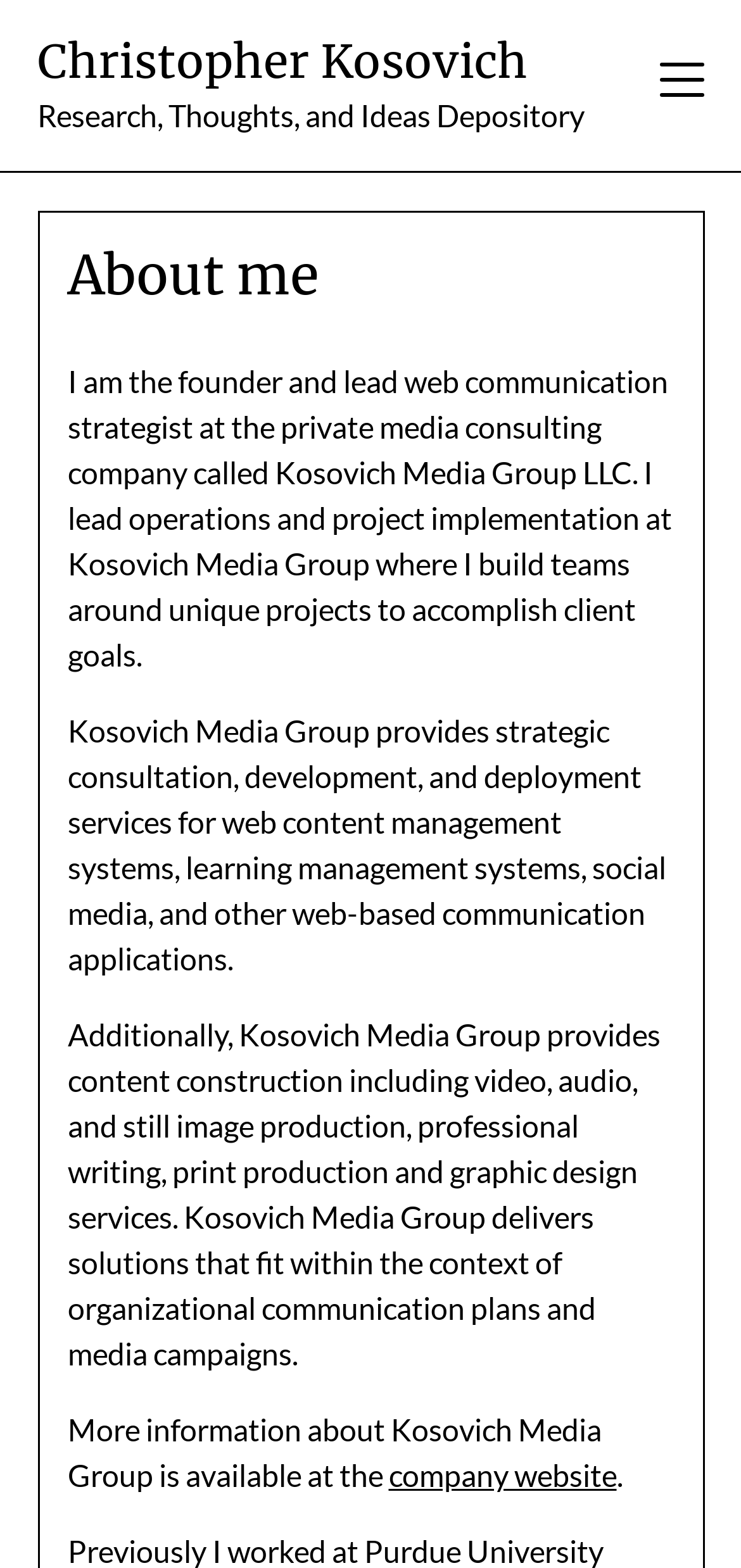Where can more information about Kosovich Media Group be found?
Examine the image and provide an in-depth answer to the question.

The webpage mentions that more information about Kosovich Media Group is available at the company website, which can be accessed through a link provided.